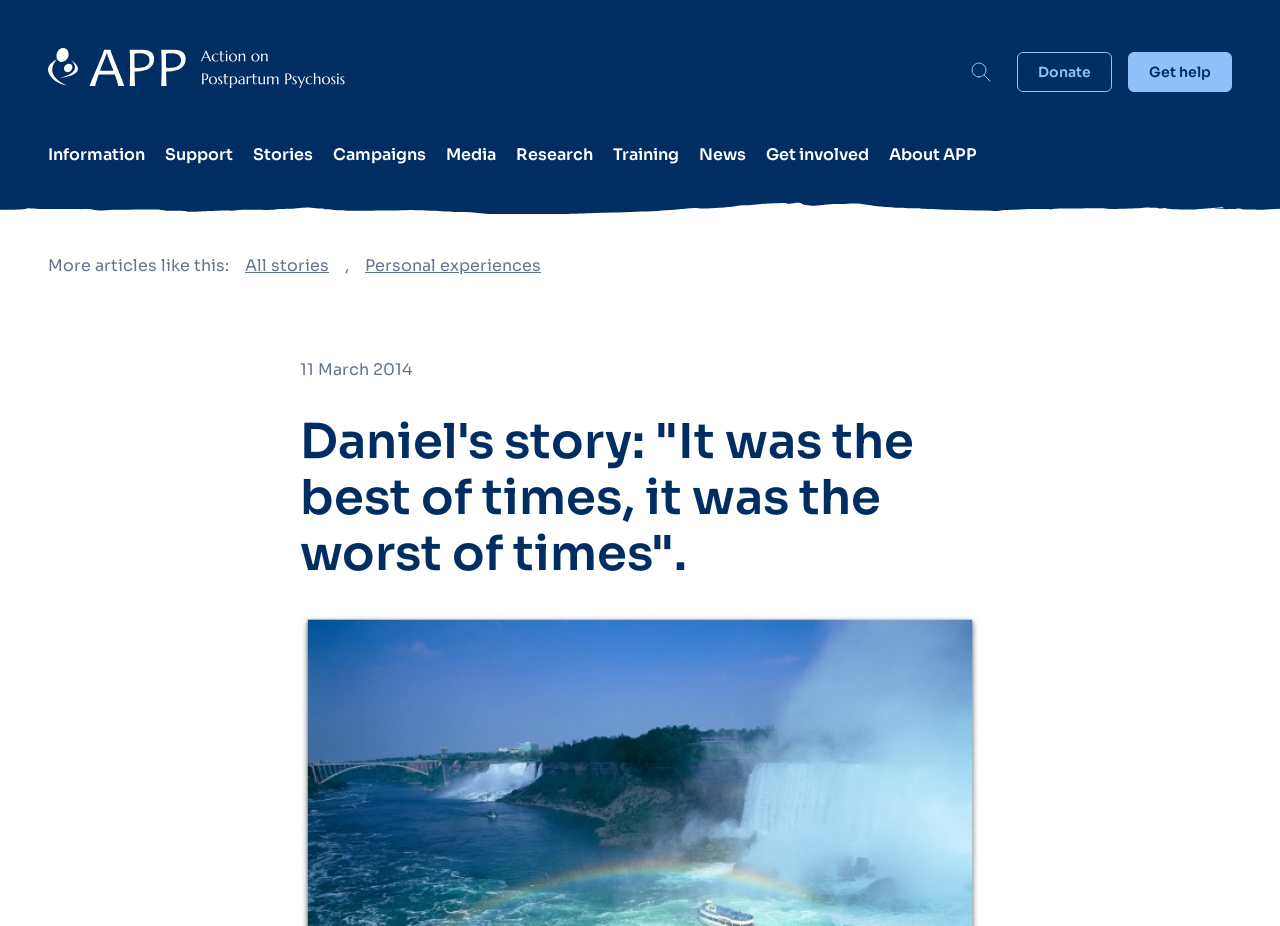What is the date of the story?
Using the image provided, answer with just one word or phrase.

11 March 2014